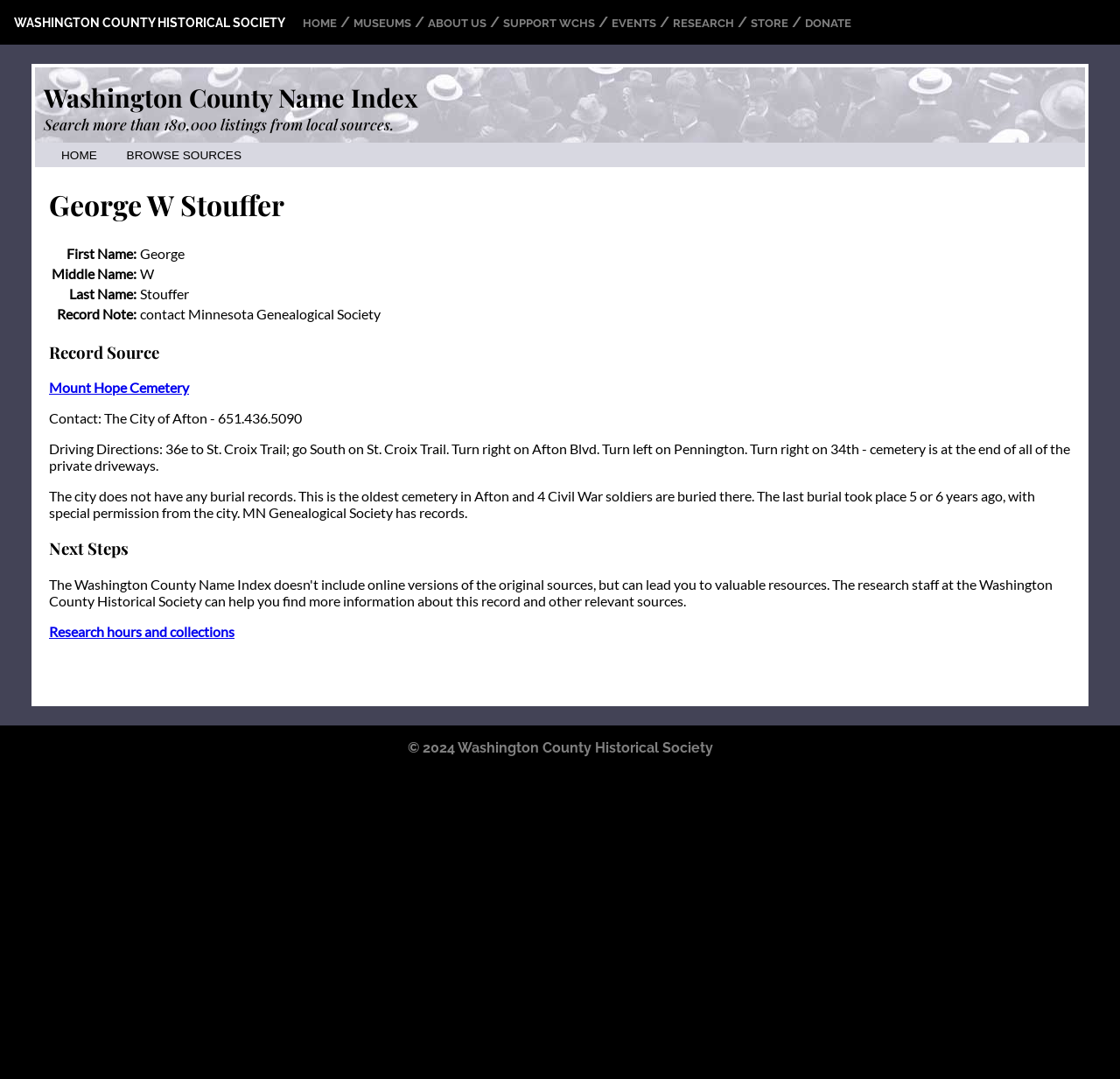Given the description of the UI element: "Thirty8 Digital", predict the bounding box coordinates in the form of [left, top, right, bottom], with each value being a float between 0 and 1.

None